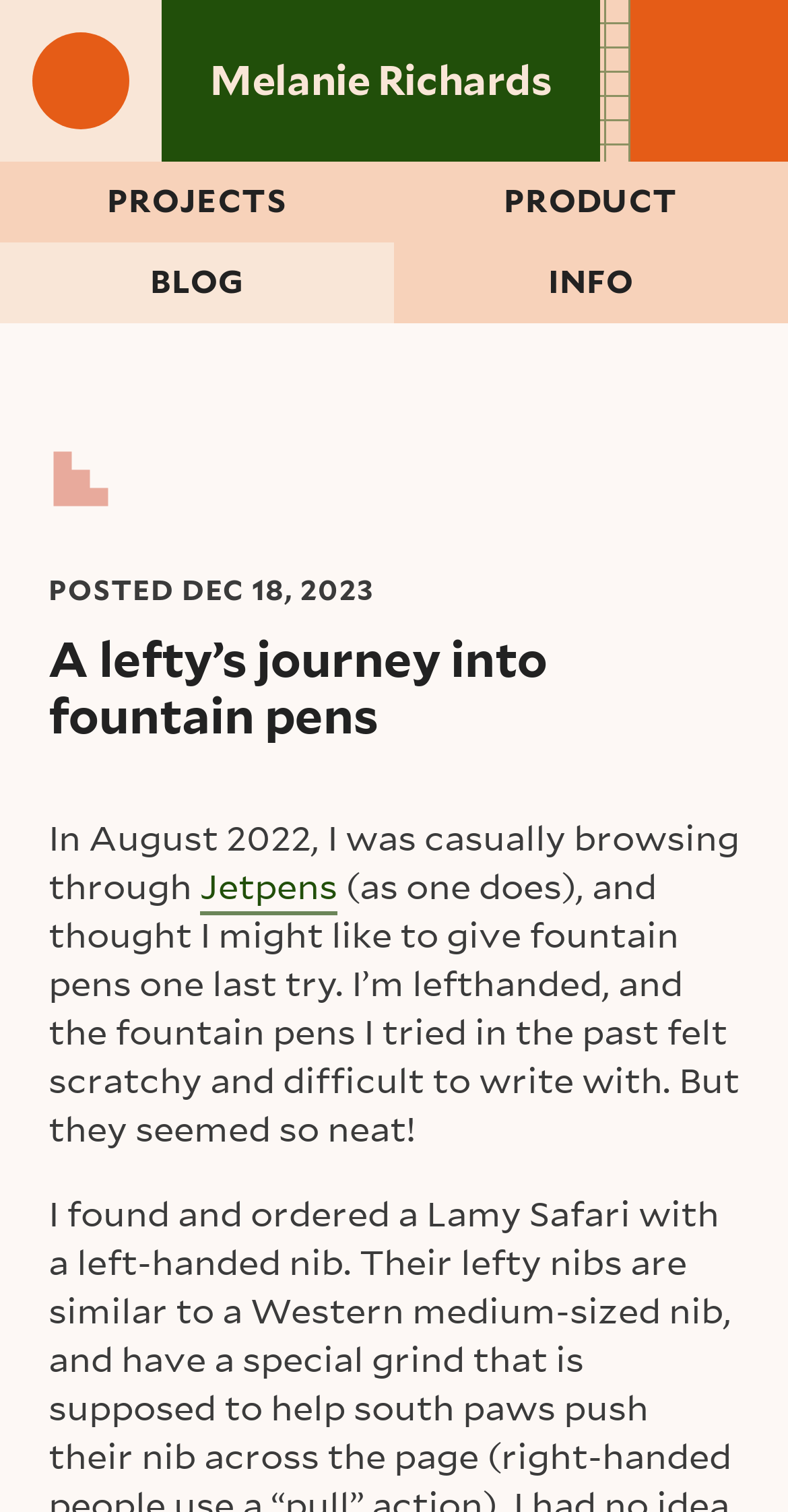Please identify the bounding box coordinates of the element's region that needs to be clicked to fulfill the following instruction: "Read the blog post". The bounding box coordinates should consist of four float numbers between 0 and 1, i.e., [left, top, right, bottom].

[0.062, 0.418, 0.938, 0.495]